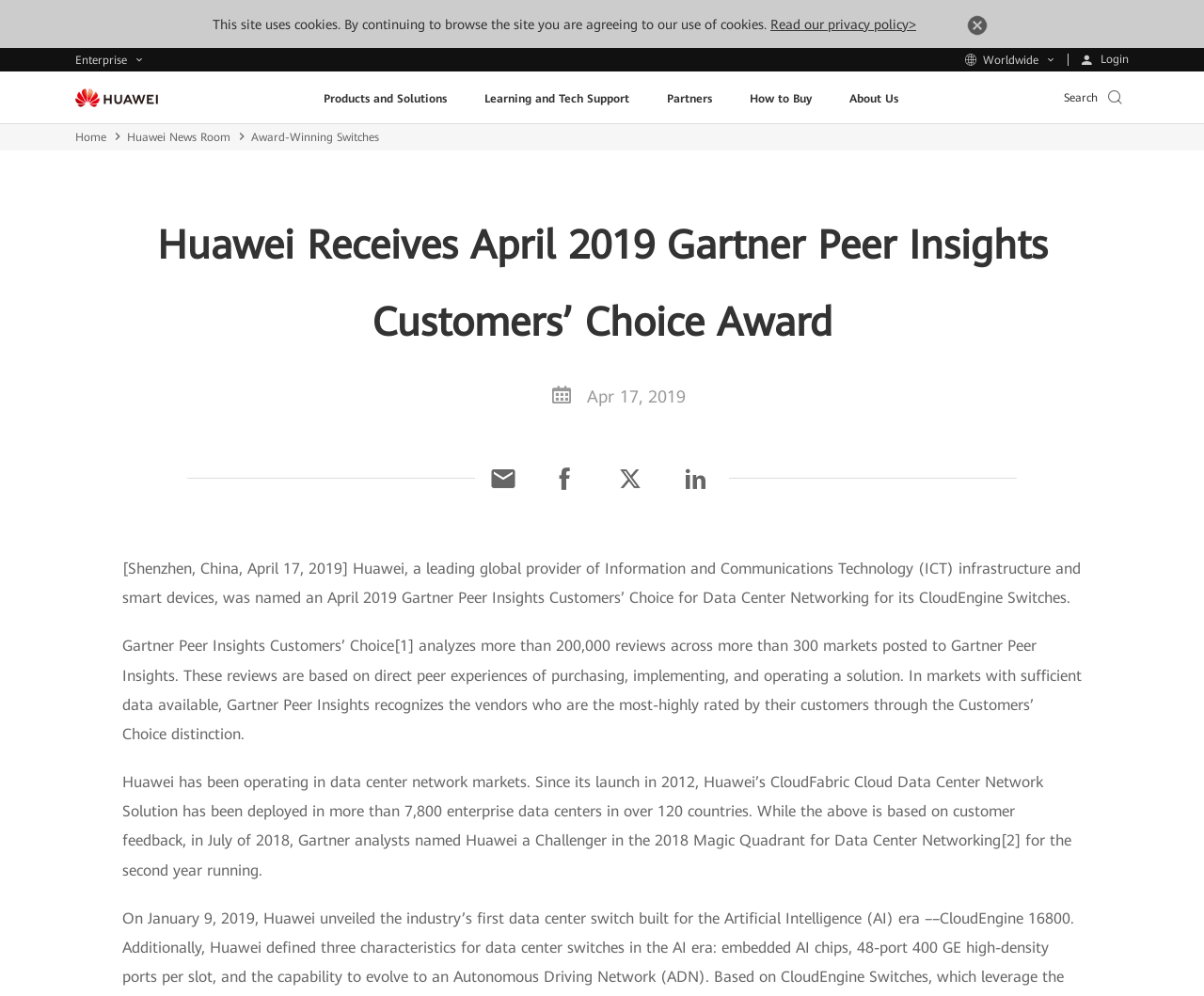What is Huawei's CloudFabric solution?
Using the information presented in the image, please offer a detailed response to the question.

I found this answer by looking at the text that mentions 'Huawei’s CloudFabric Cloud Data Center Network Solution has been deployed in more than 7,800 enterprise data centers in over 120 countries.' This text indicates that CloudFabric is a solution provided by Huawei, specifically a Cloud Data Center Network Solution.